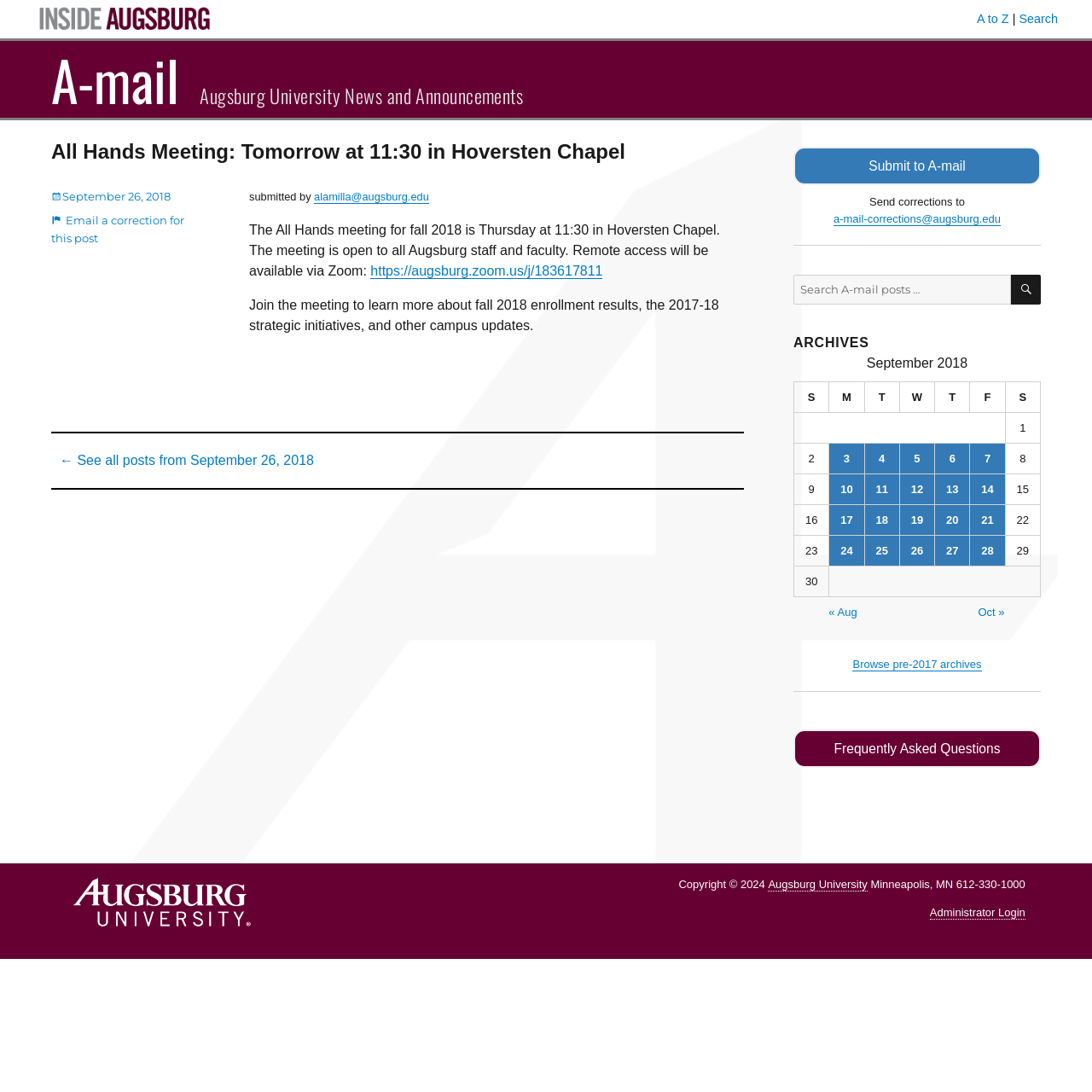What is the purpose of the 'Search for:' box?
Please analyze the image and answer the question with as much detail as possible.

The 'Search for:' box is likely used to search for specific posts or keywords within the website, as it is located near the archives section and has a search button next to it.